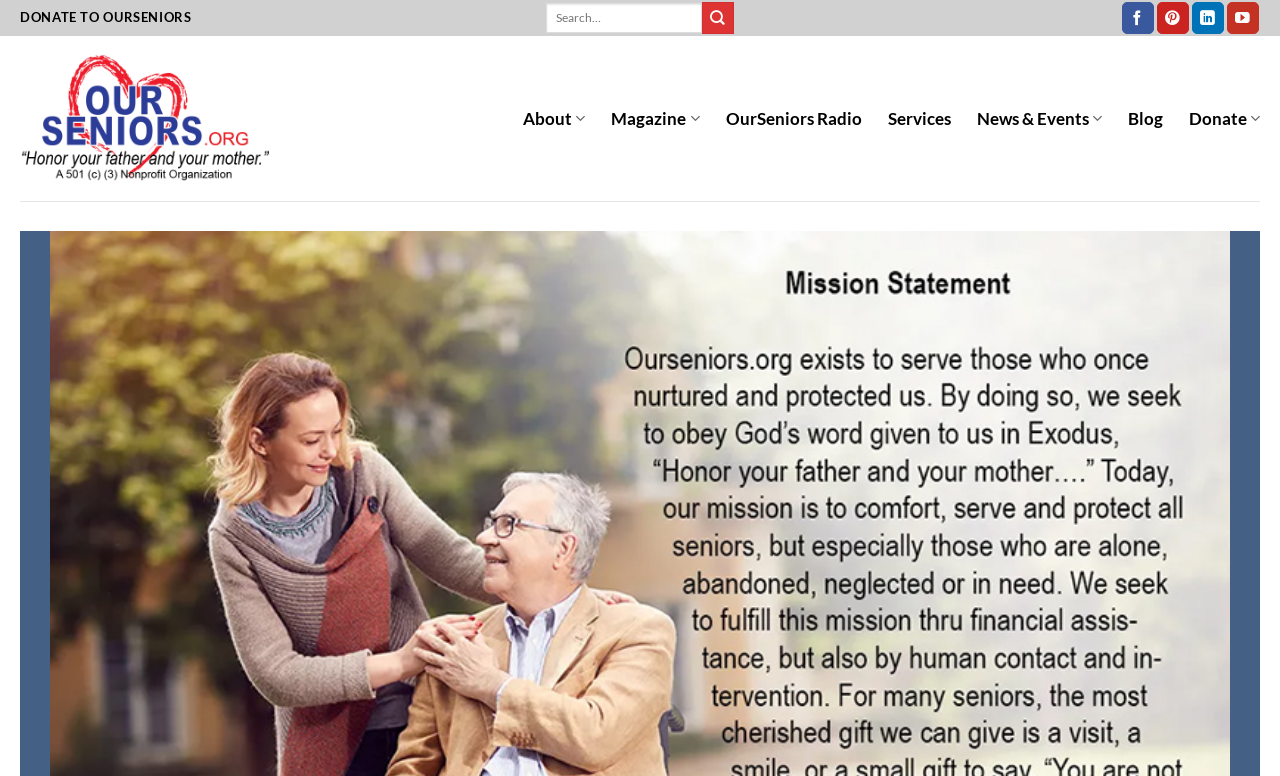Please determine the bounding box coordinates of the element's region to click in order to carry out the following instruction: "Search for something". The coordinates should be four float numbers between 0 and 1, i.e., [left, top, right, bottom].

[0.426, 0.003, 0.574, 0.043]